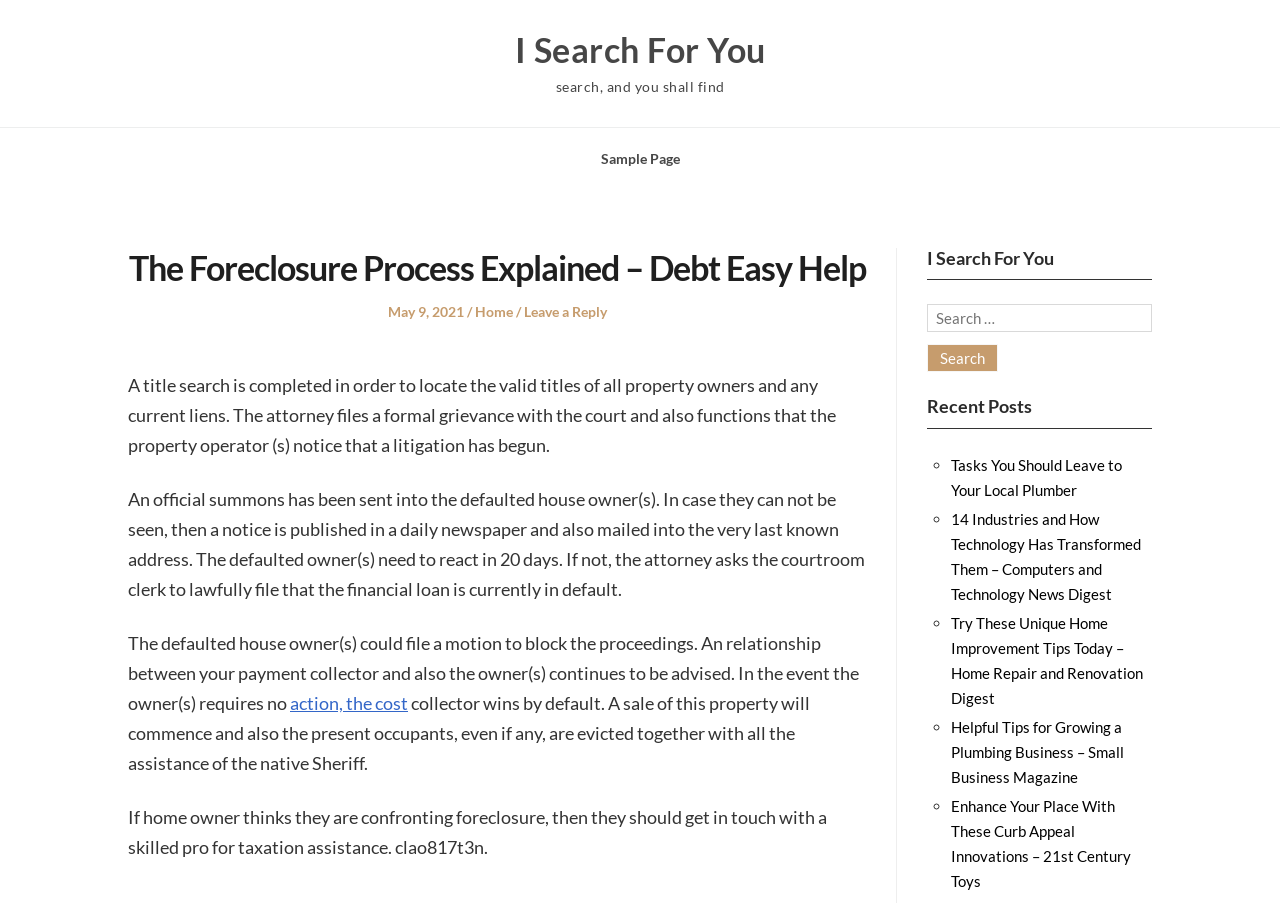Identify the bounding box coordinates of the region that needs to be clicked to carry out this instruction: "Click on 'Leave a Reply'". Provide these coordinates as four float numbers ranging from 0 to 1, i.e., [left, top, right, bottom].

[0.409, 0.335, 0.474, 0.354]